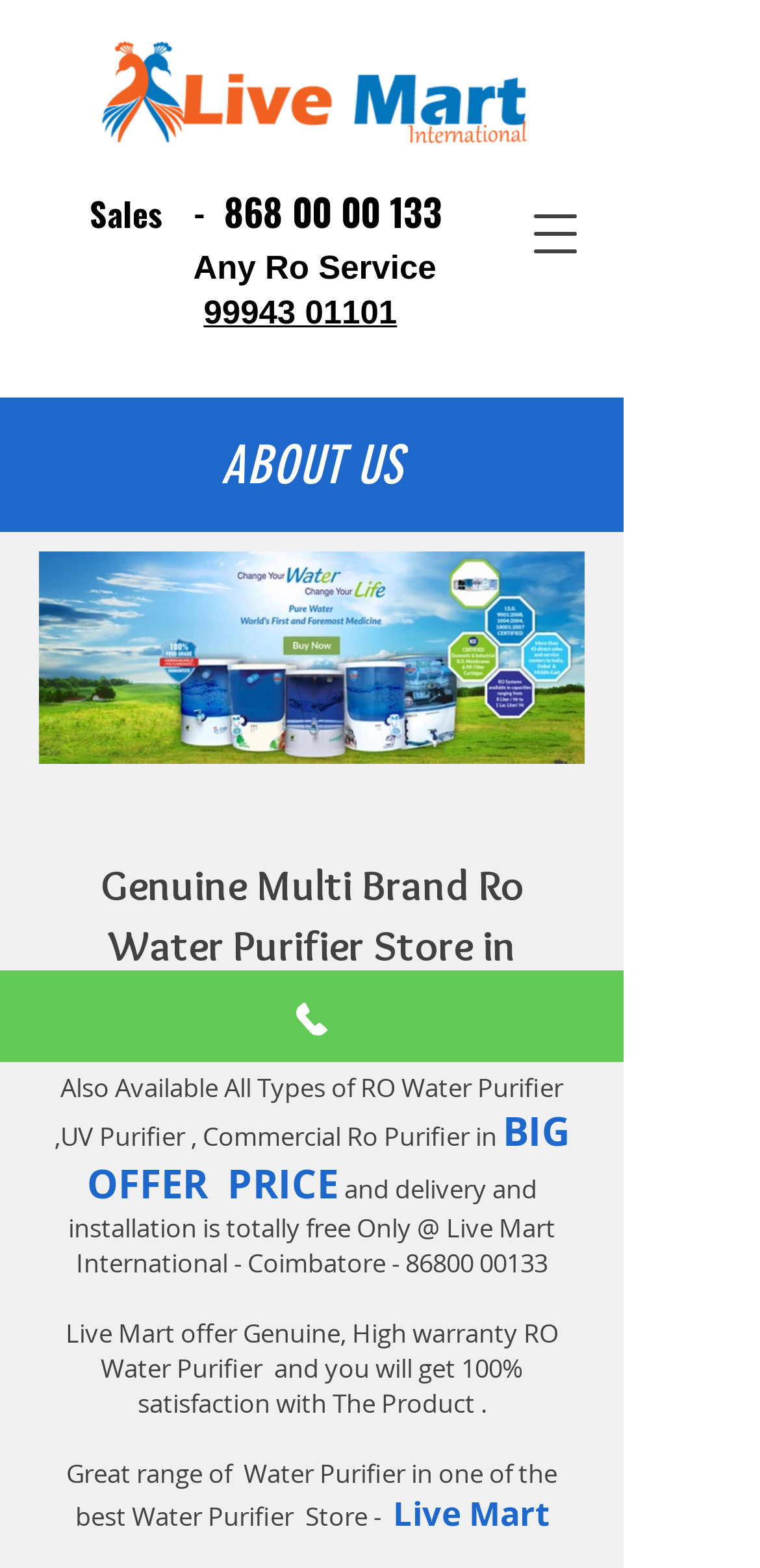What is the phone number for sales?
Could you give a comprehensive explanation in response to this question?

The phone number for sales can be found in the top section of the webpage, where it is listed as '868 00 00 133'.